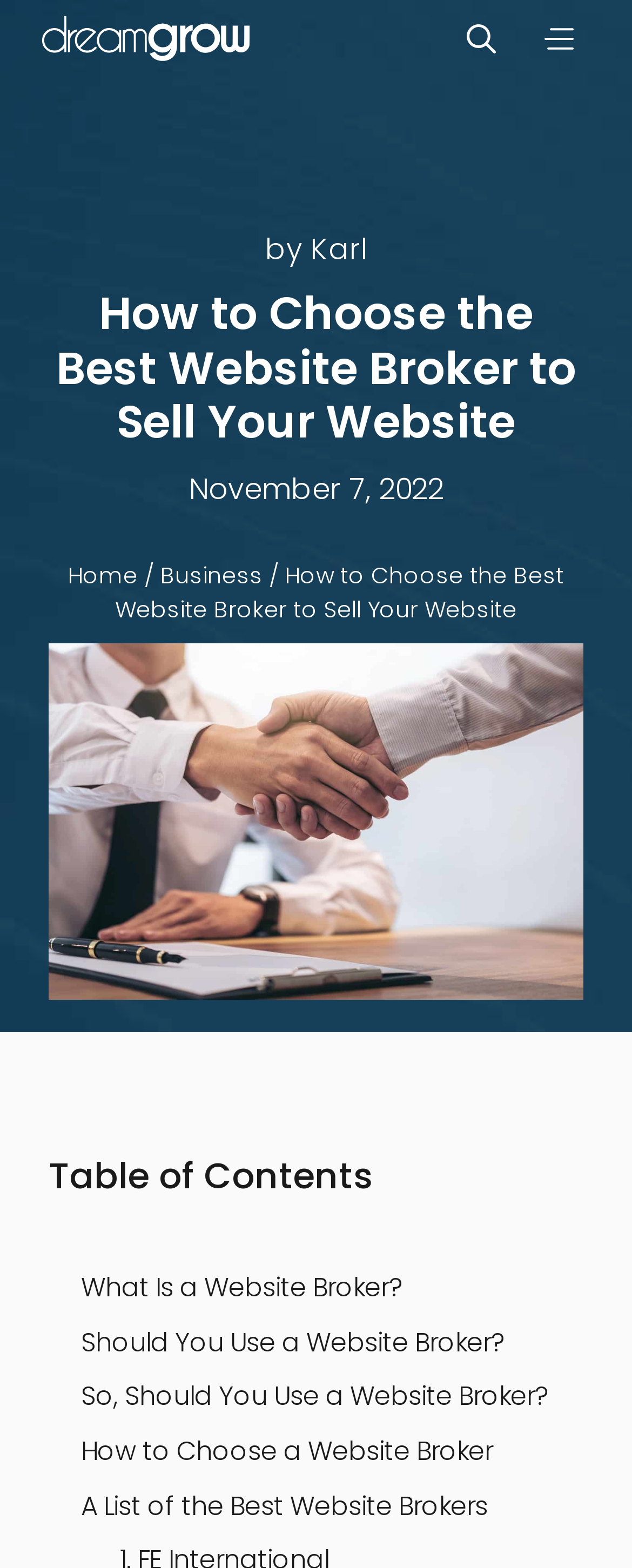Give the bounding box coordinates for this UI element: "aria-label="Open Search Bar"". The coordinates should be four float numbers between 0 and 1, arranged as [left, top, right, bottom].

[0.701, 0.0, 0.824, 0.052]